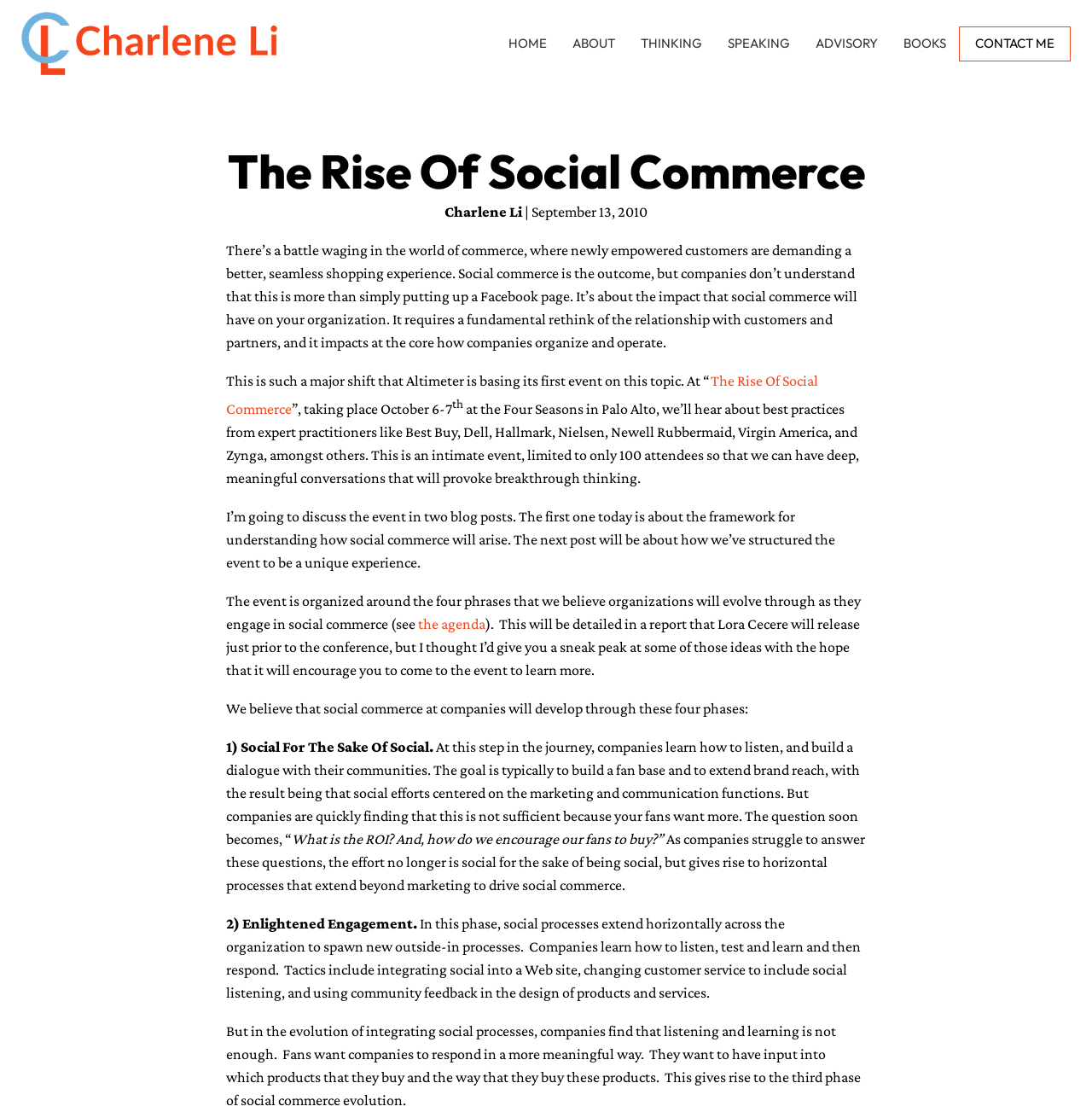What is the date of the event?
Please describe in detail the information shown in the image to answer the question.

The date of the event is mentioned in the StaticText element with the text 'taking place October 6-7' at coordinates [0.267, 0.36, 0.414, 0.375].